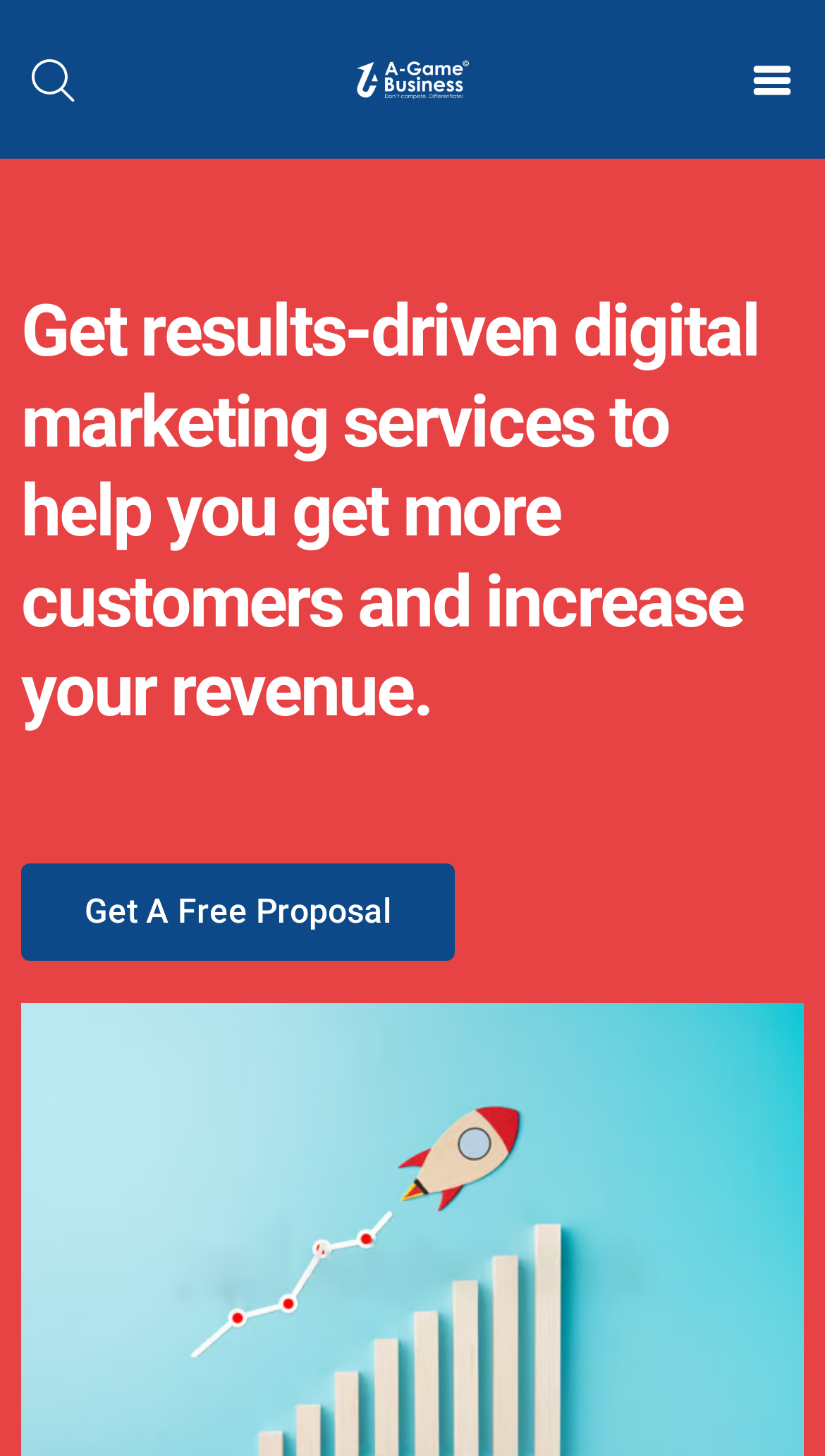How many links have the text 'A-Game Business'?
Look at the image and construct a detailed response to the question.

I searched for links with the text 'A-Game Business' and found two links with this text, one at the top left corner and another at the bottom left corner of the webpage.